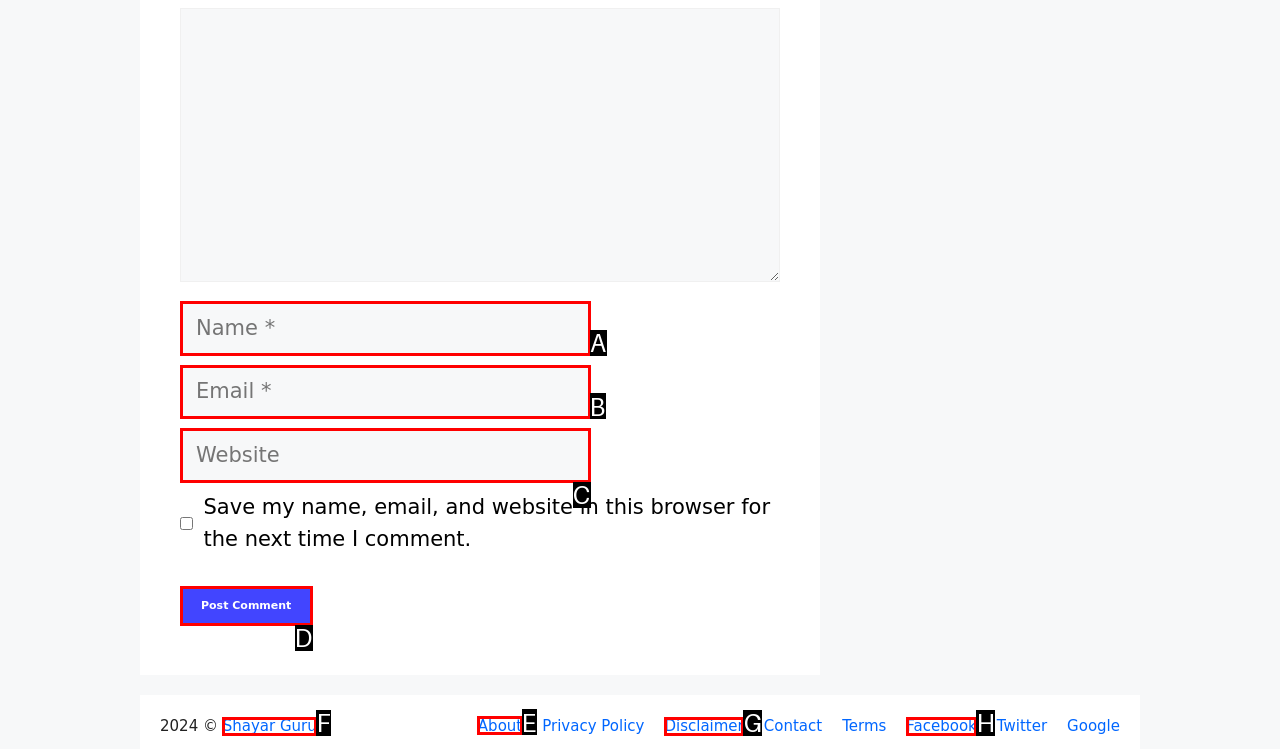Indicate which lettered UI element to click to fulfill the following task: Visit the About page
Provide the letter of the correct option.

E